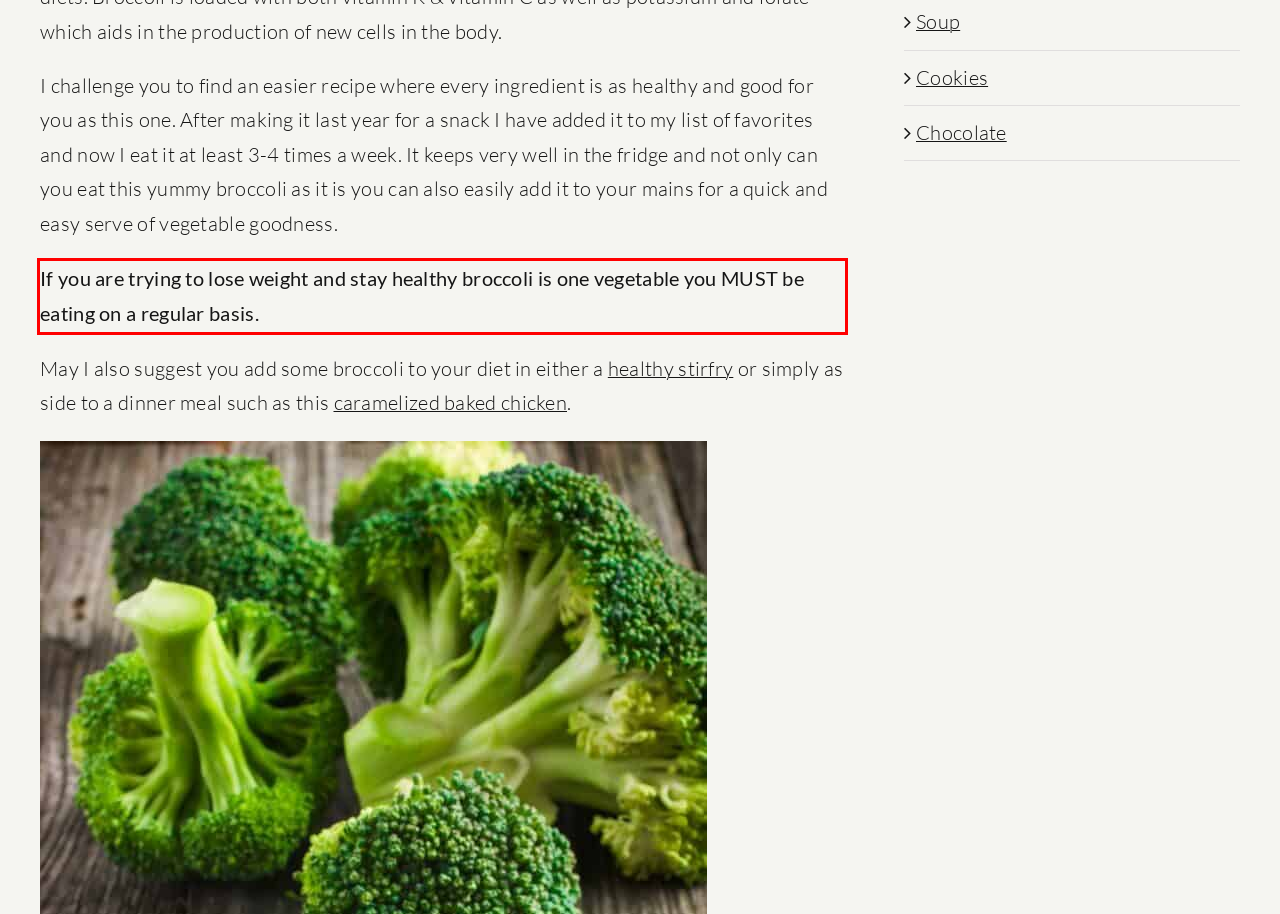Identify the red bounding box in the webpage screenshot and perform OCR to generate the text content enclosed.

If you are trying to lose weight and stay healthy broccoli is one vegetable you MUST be eating on a regular basis.